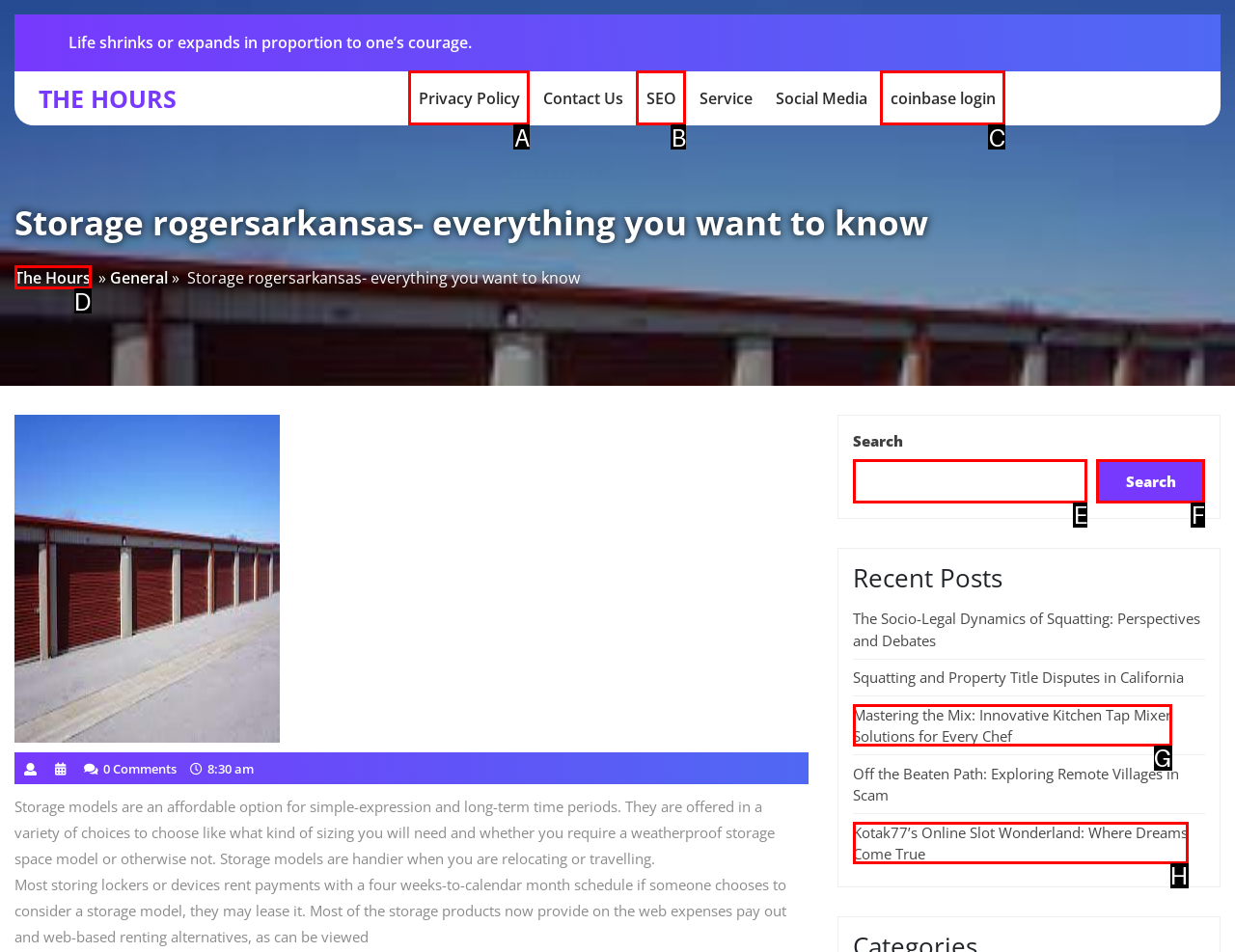Choose the HTML element that best fits the description: The Hours. Answer with the option's letter directly.

D